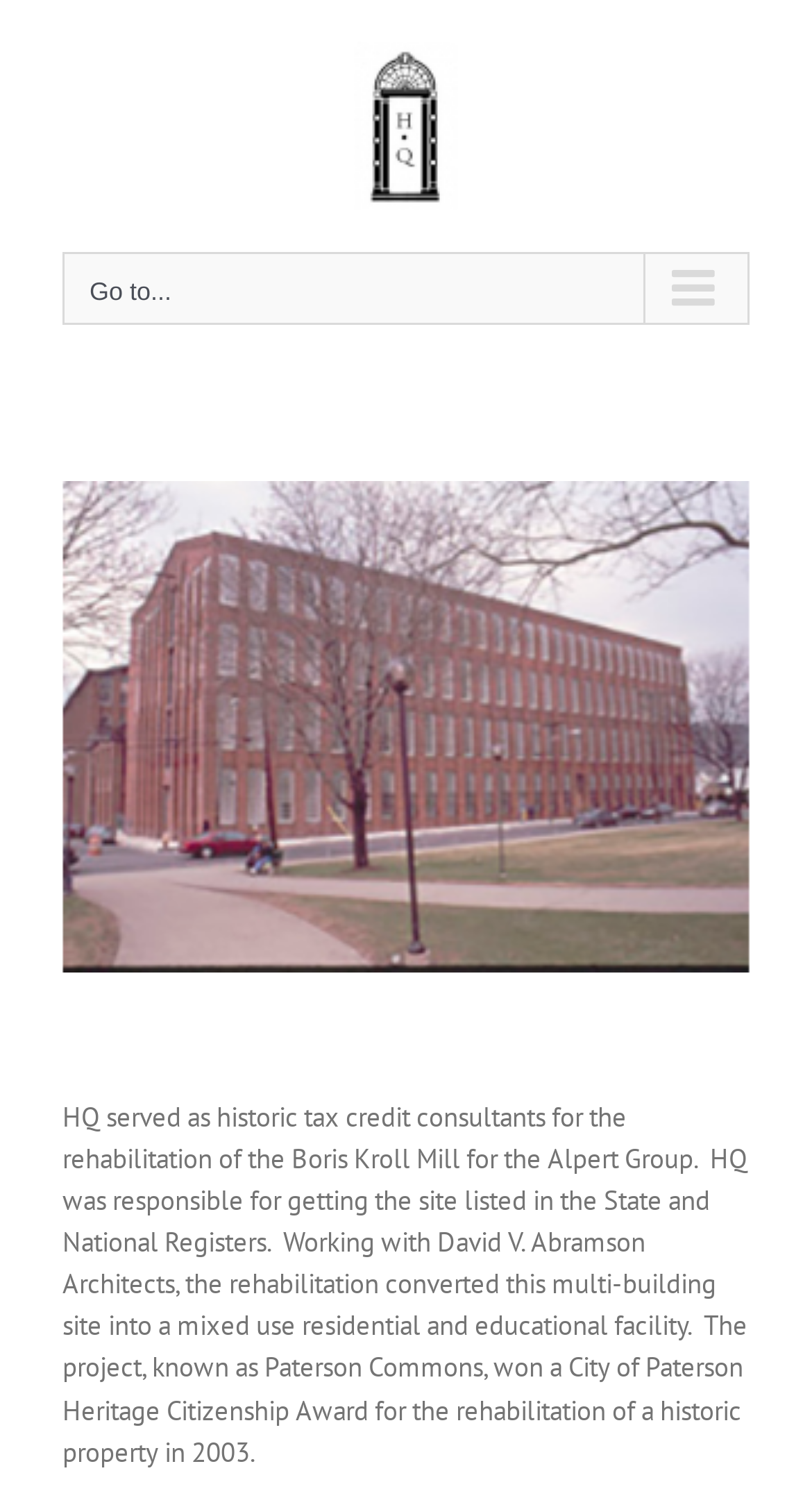What is the name of the architects mentioned in the text?
Provide a well-explained and detailed answer to the question.

I found the answer by reading the StaticText element which describes the project. The text mentions 'Working with David V. Abramson Architects...'.